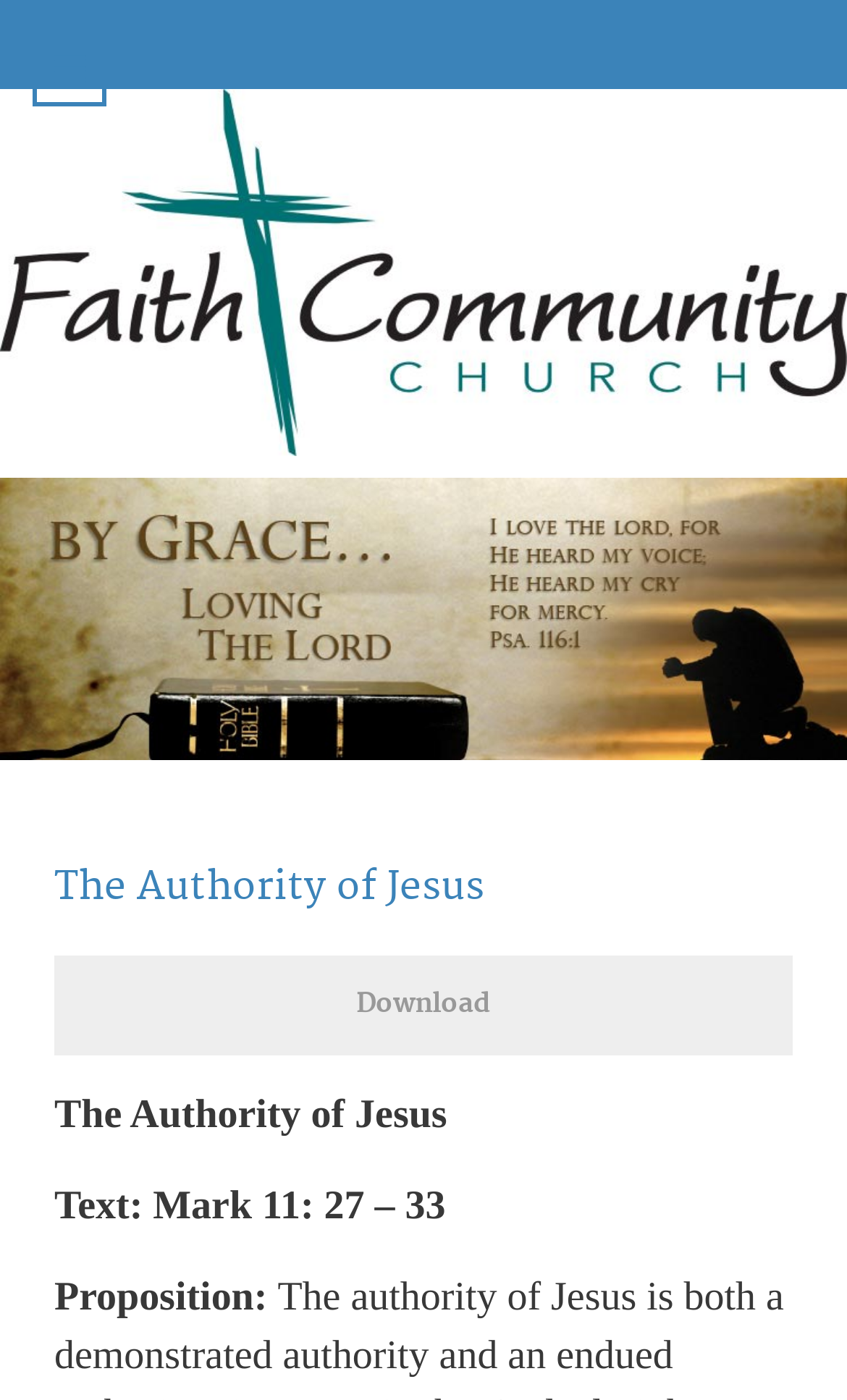Please give a short response to the question using one word or a phrase:
What is the main topic of this webpage?

The Authority of Jesus